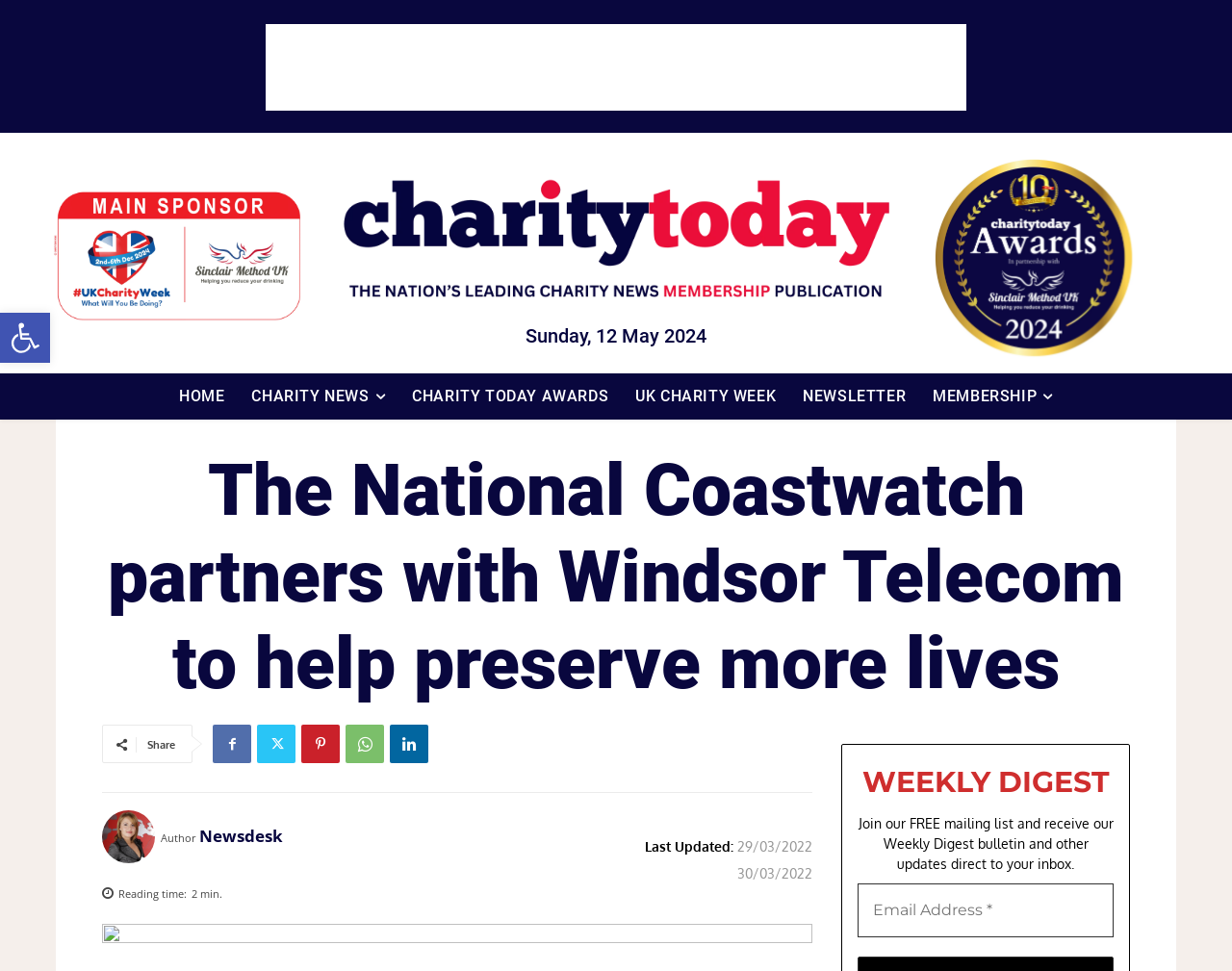Answer the question briefly using a single word or phrase: 
What is the name of the newsletter?

Weekly Digest